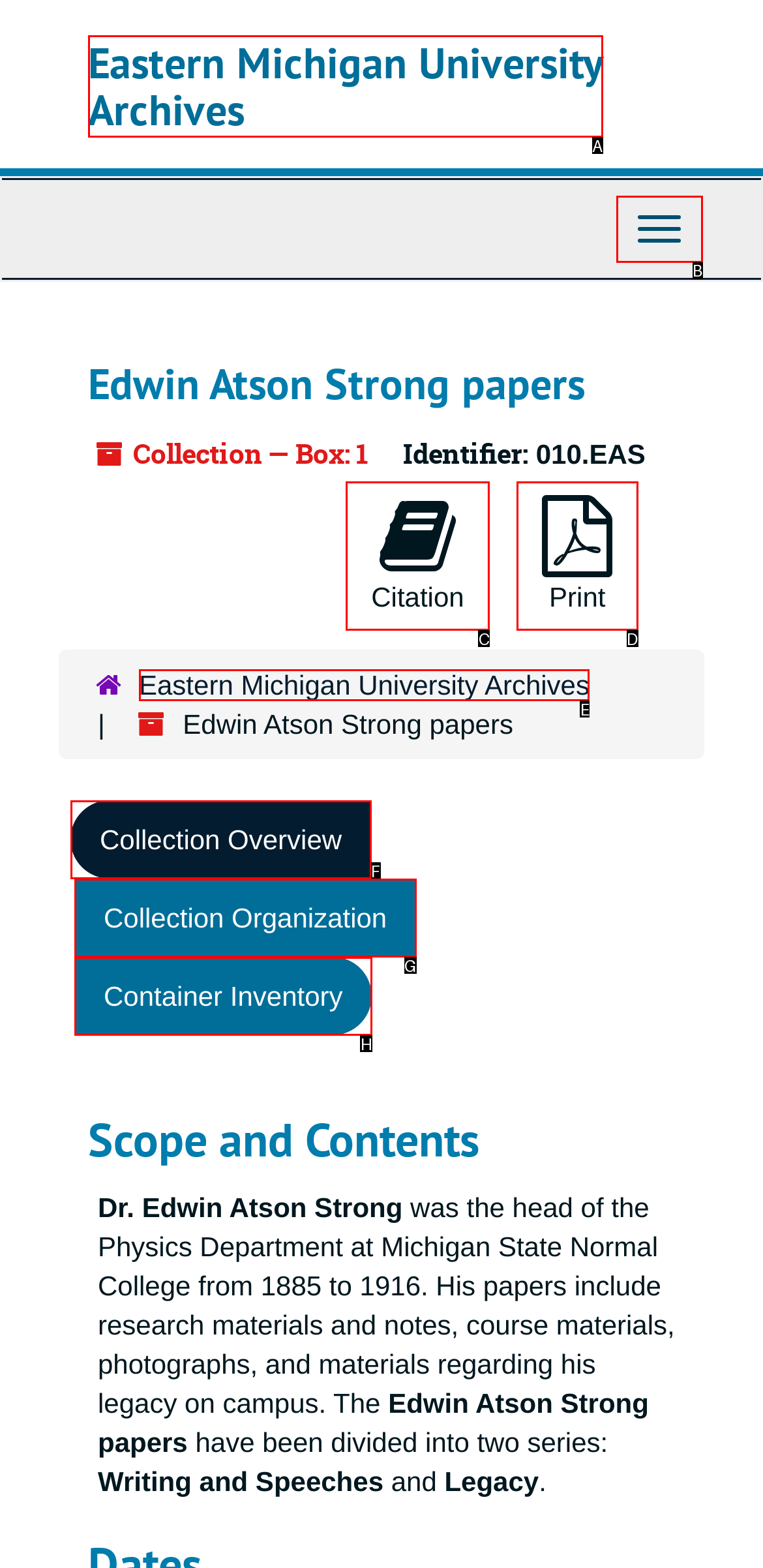Choose the letter that best represents the description: Citation. Provide the letter as your response.

C